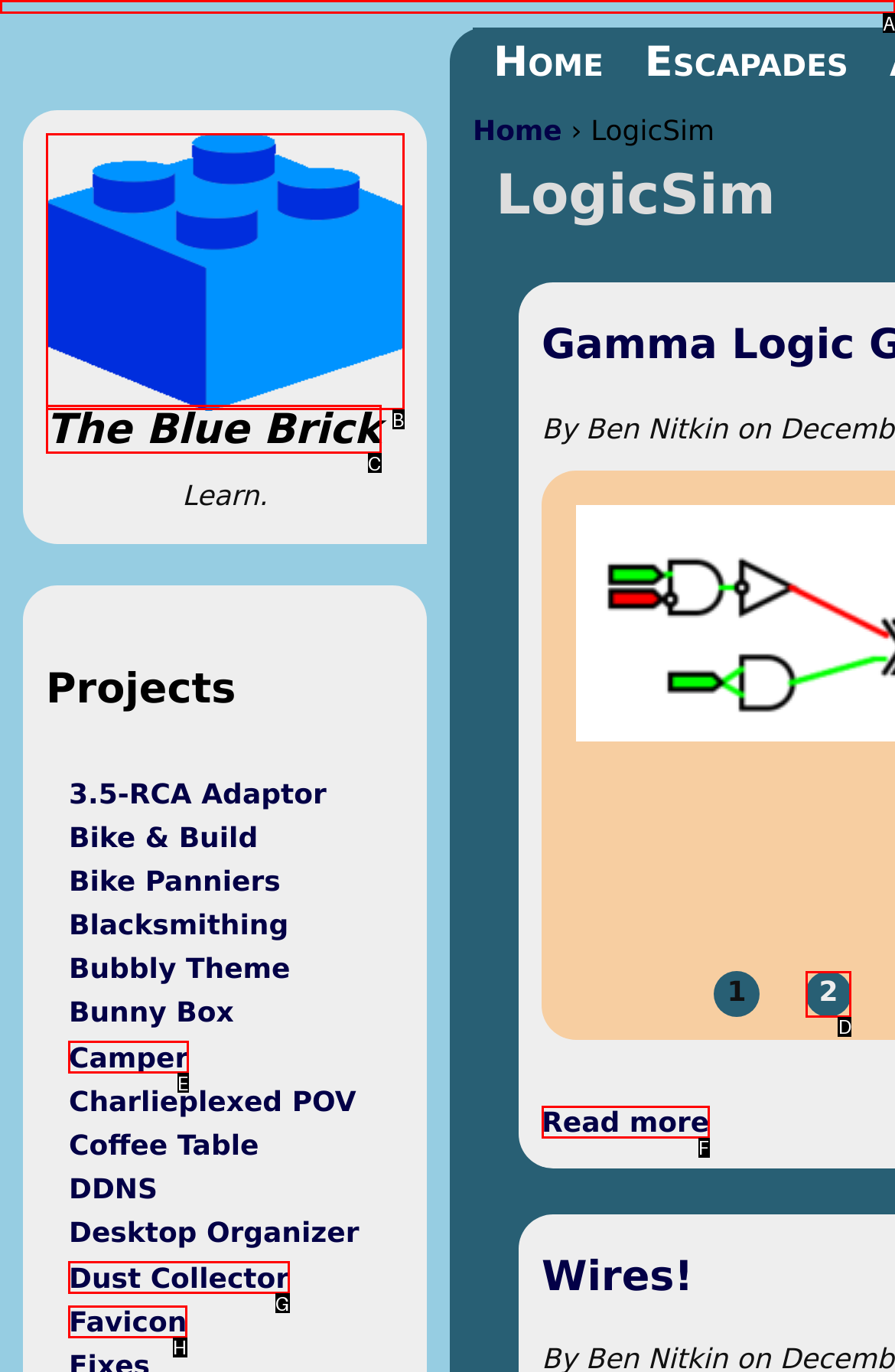Point out the HTML element I should click to achieve the following task: Jump to navigation Provide the letter of the selected option from the choices.

A